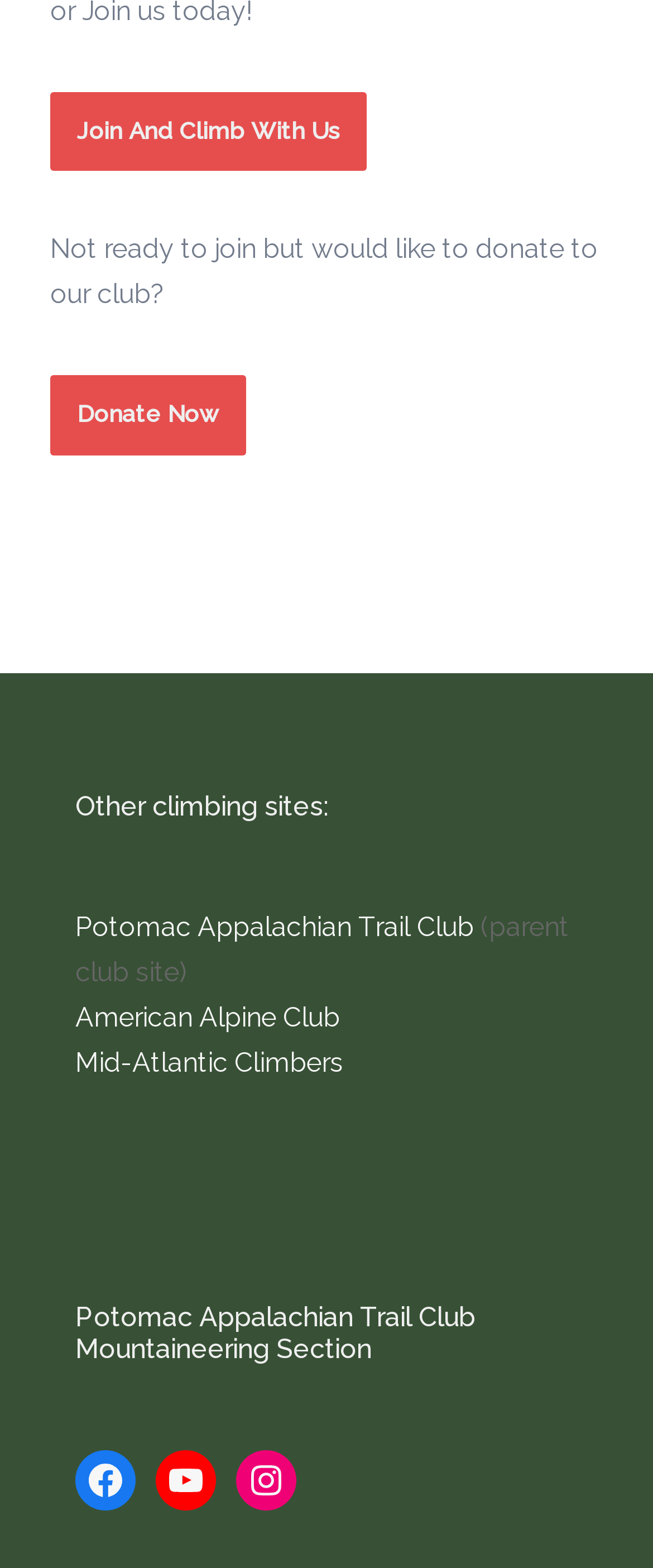Please identify the bounding box coordinates of the clickable region that I should interact with to perform the following instruction: "Donate now". The coordinates should be expressed as four float numbers between 0 and 1, i.e., [left, top, right, bottom].

[0.077, 0.239, 0.377, 0.29]